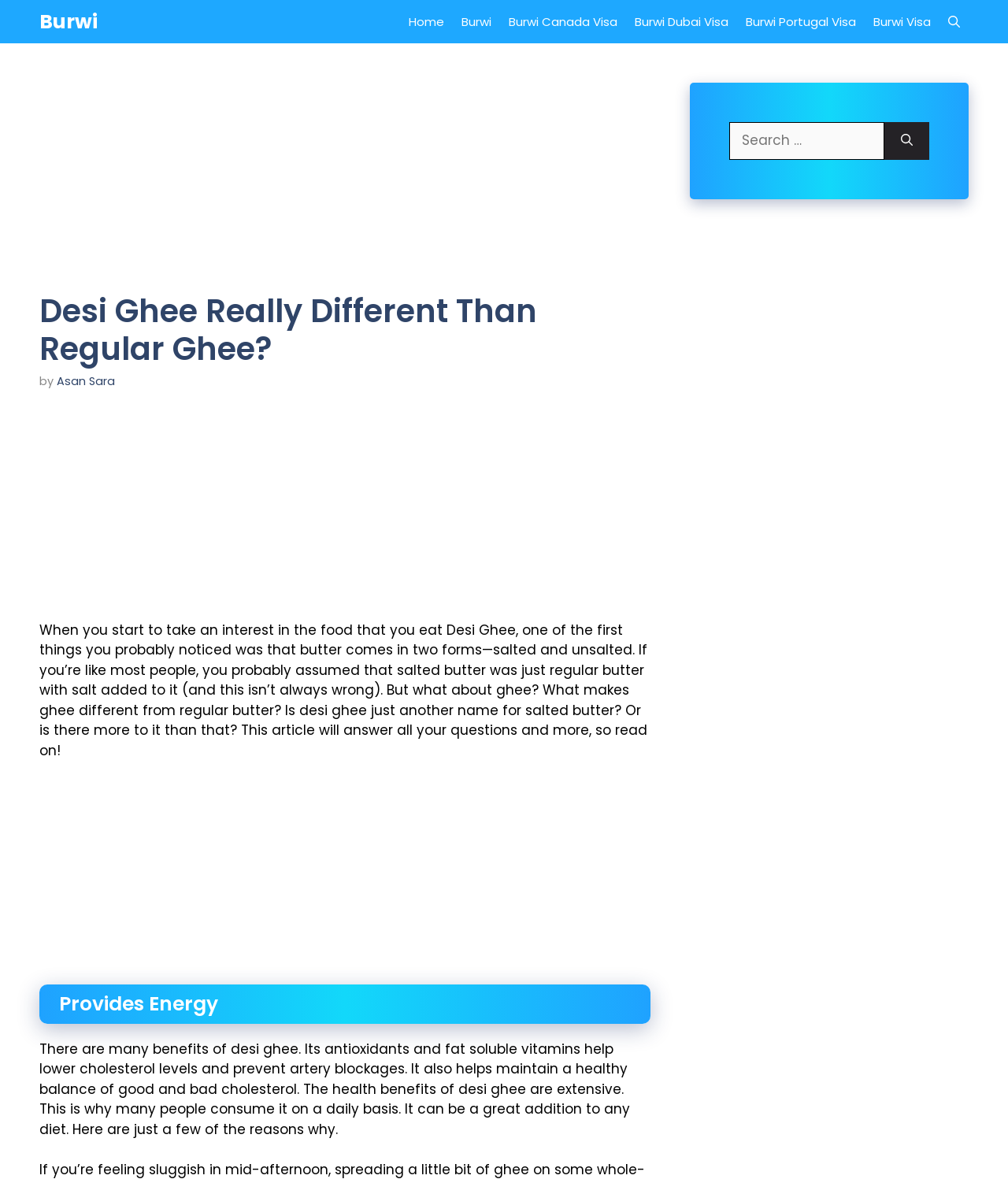Please provide a short answer using a single word or phrase for the question:
What is one benefit of consuming Desi Ghee?

Maintains healthy cholesterol balance